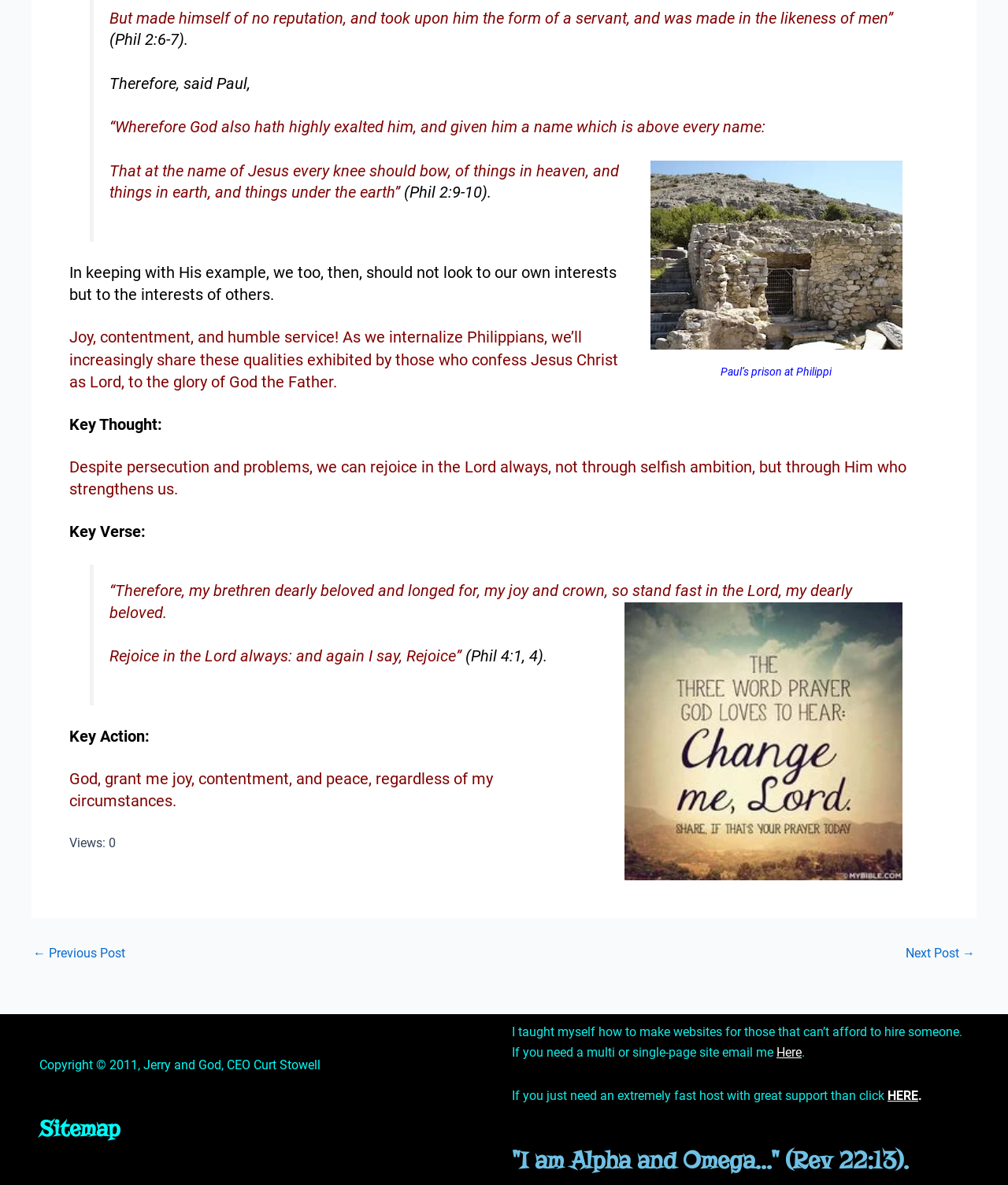Please provide the bounding box coordinates for the UI element as described: "Next Post →". The coordinates must be four floats between 0 and 1, represented as [left, top, right, bottom].

[0.898, 0.799, 0.967, 0.81]